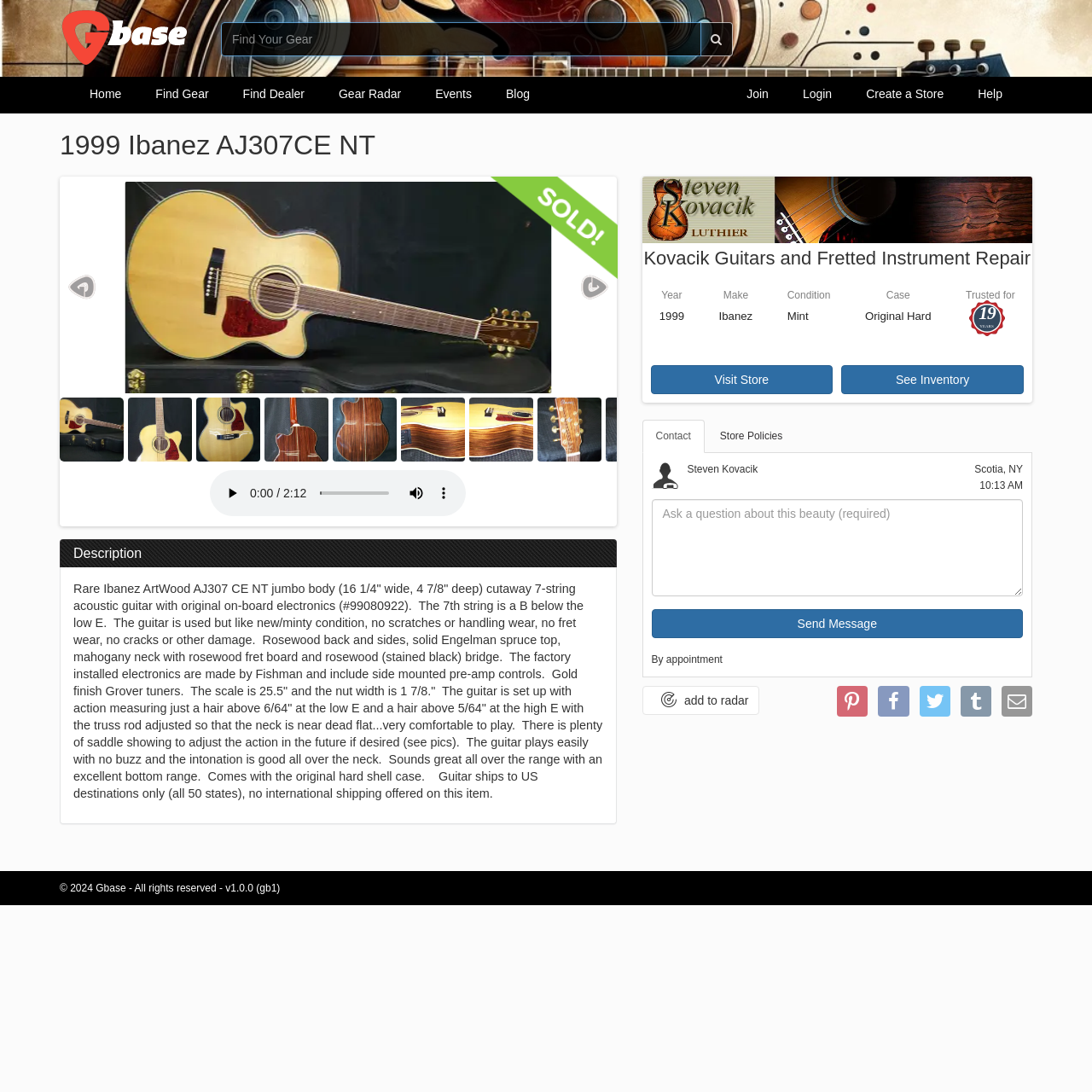Direct your attention to the image marked by the red boundary, Is the guitar in mint condition? Provide a single word or phrase in response.

Yes